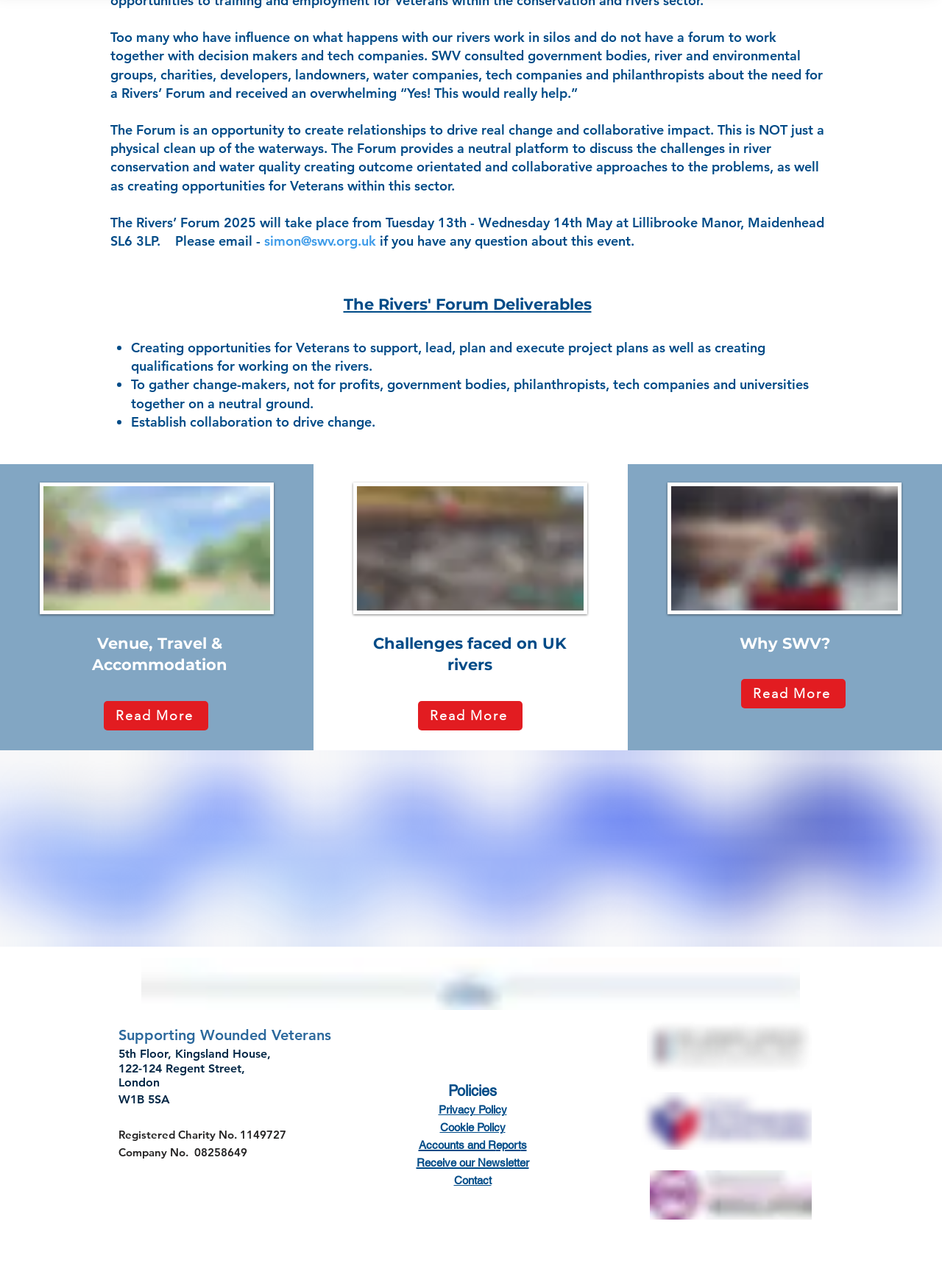Find the bounding box coordinates for the area that must be clicked to perform this action: "Read more about the venue".

[0.11, 0.544, 0.221, 0.567]